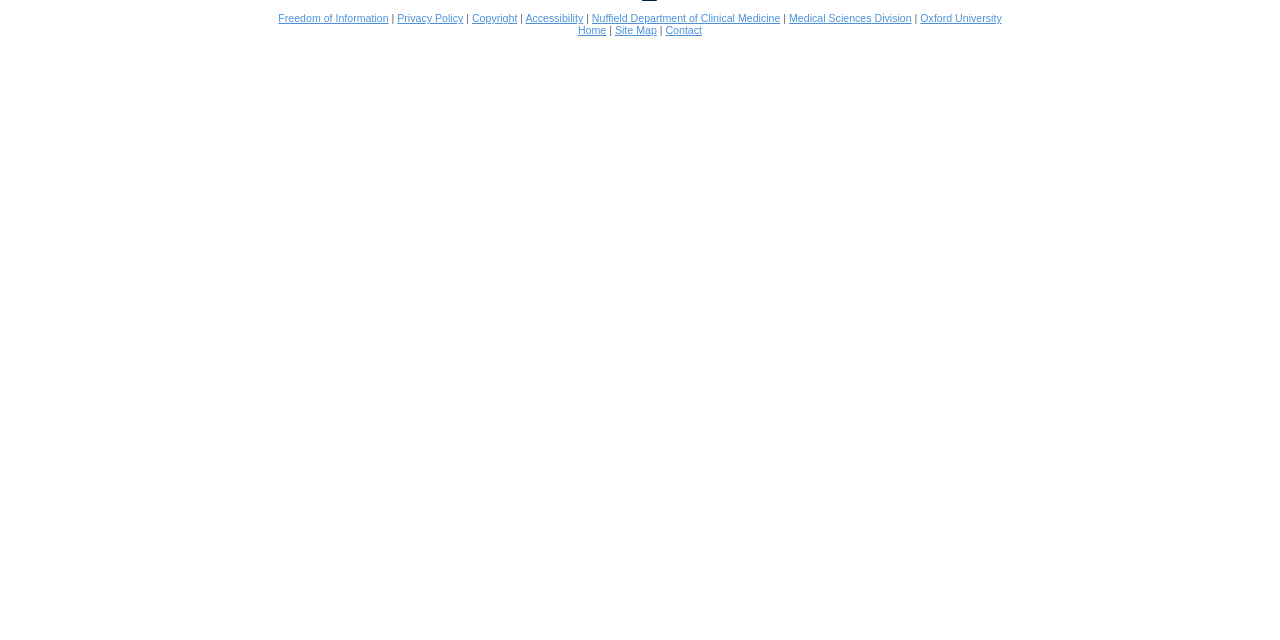Give the bounding box coordinates for the element described as: "Nuffield Department of Clinical Medicine".

[0.462, 0.019, 0.61, 0.038]